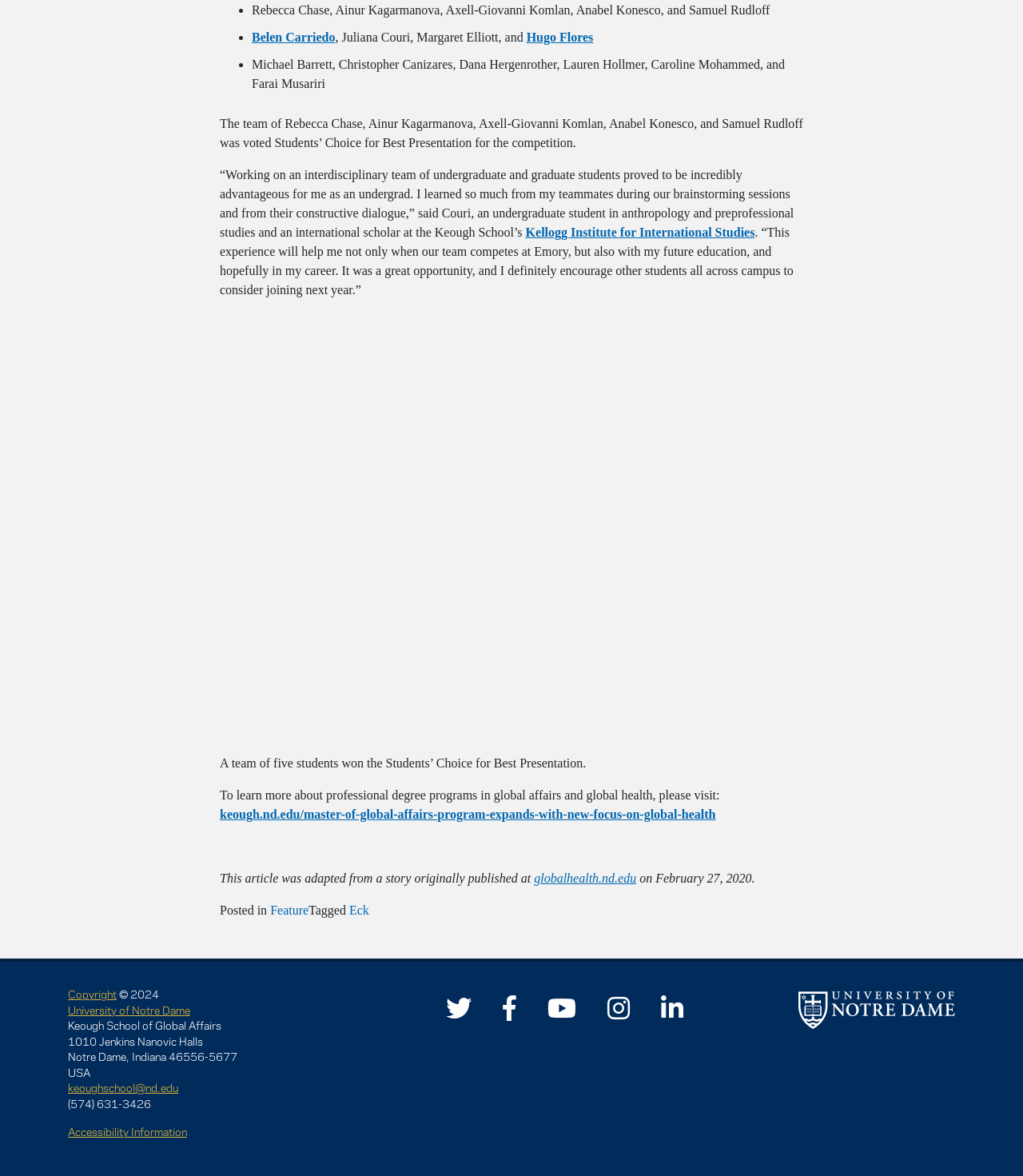Determine the bounding box coordinates of the area to click in order to meet this instruction: "Read the article about the team winning the Students’ Choice for Best Presentation".

[0.215, 0.1, 0.785, 0.127]